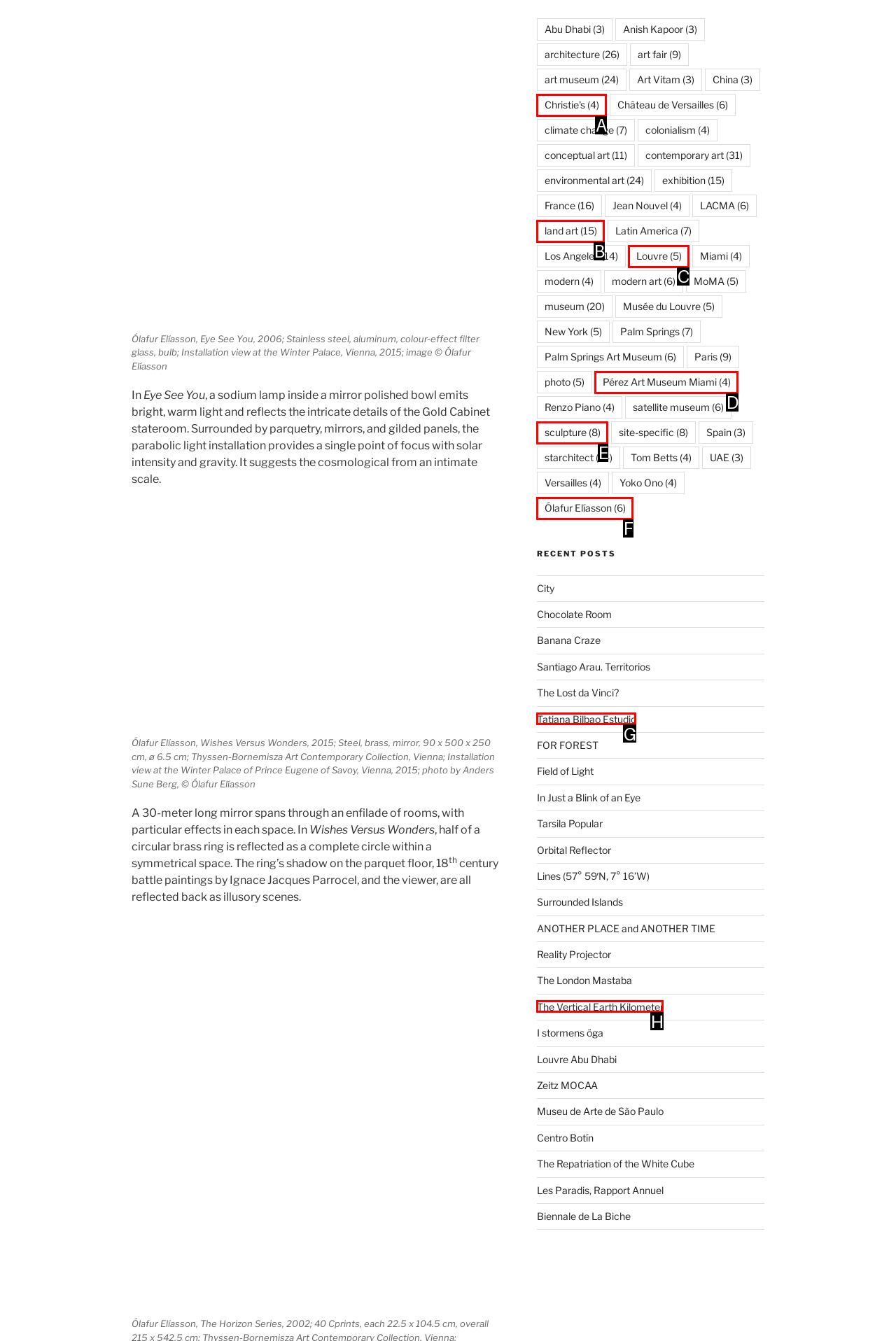Which lettered UI element aligns with this description: Tatiana Bilbao Estudio
Provide your answer using the letter from the available choices.

G